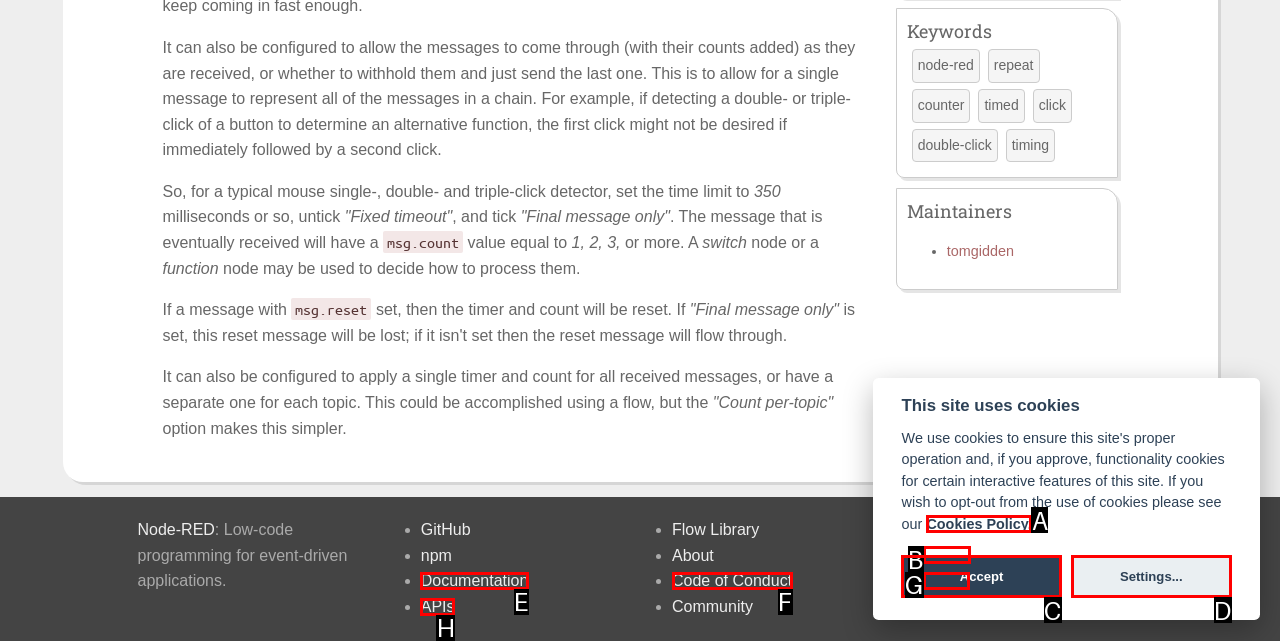Which HTML element matches the description: Cookies Policy.?
Reply with the letter of the correct choice.

A